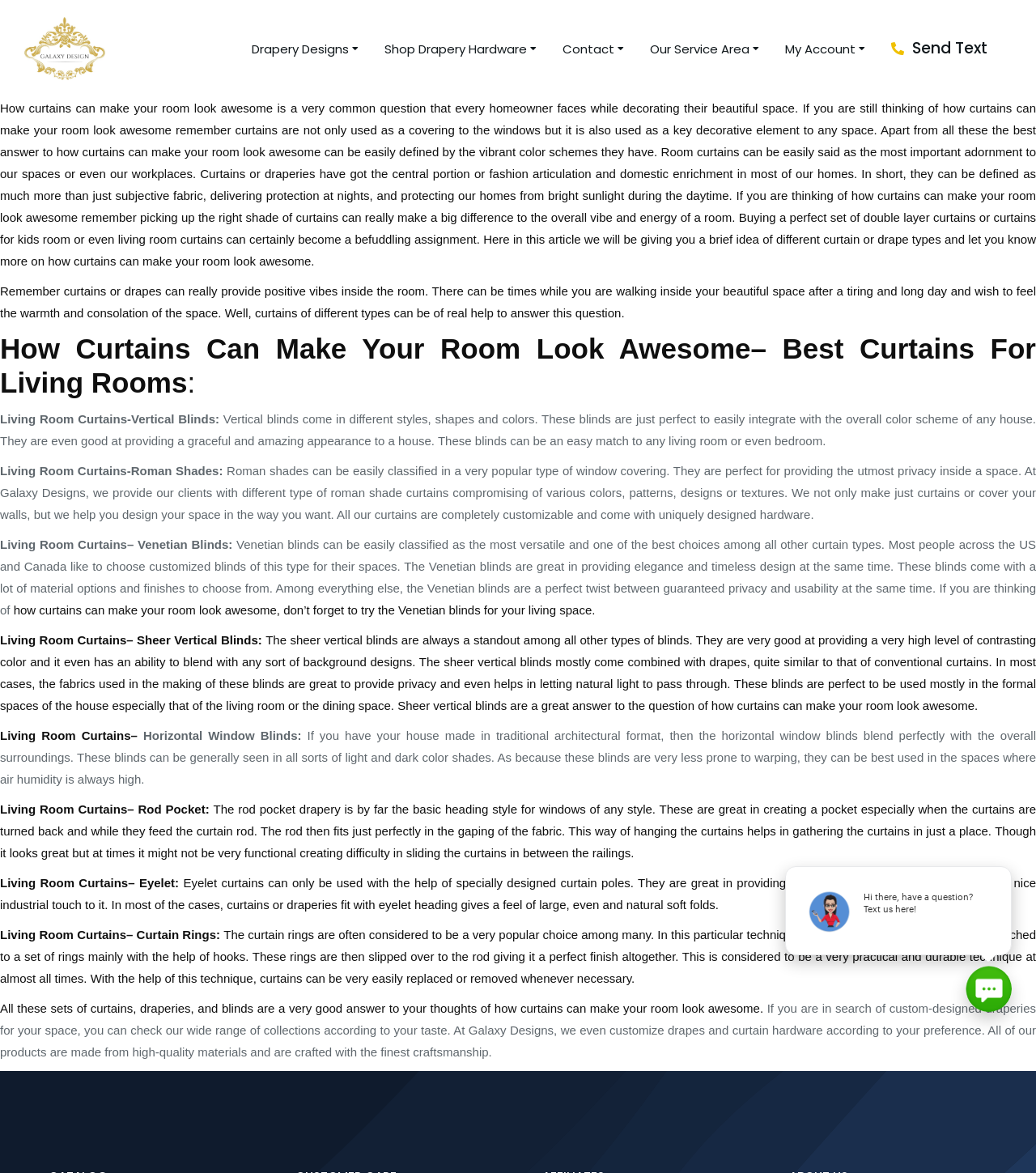Identify the bounding box coordinates of the area you need to click to perform the following instruction: "Click on the 'Go to Top' button".

[0.961, 0.849, 0.992, 0.876]